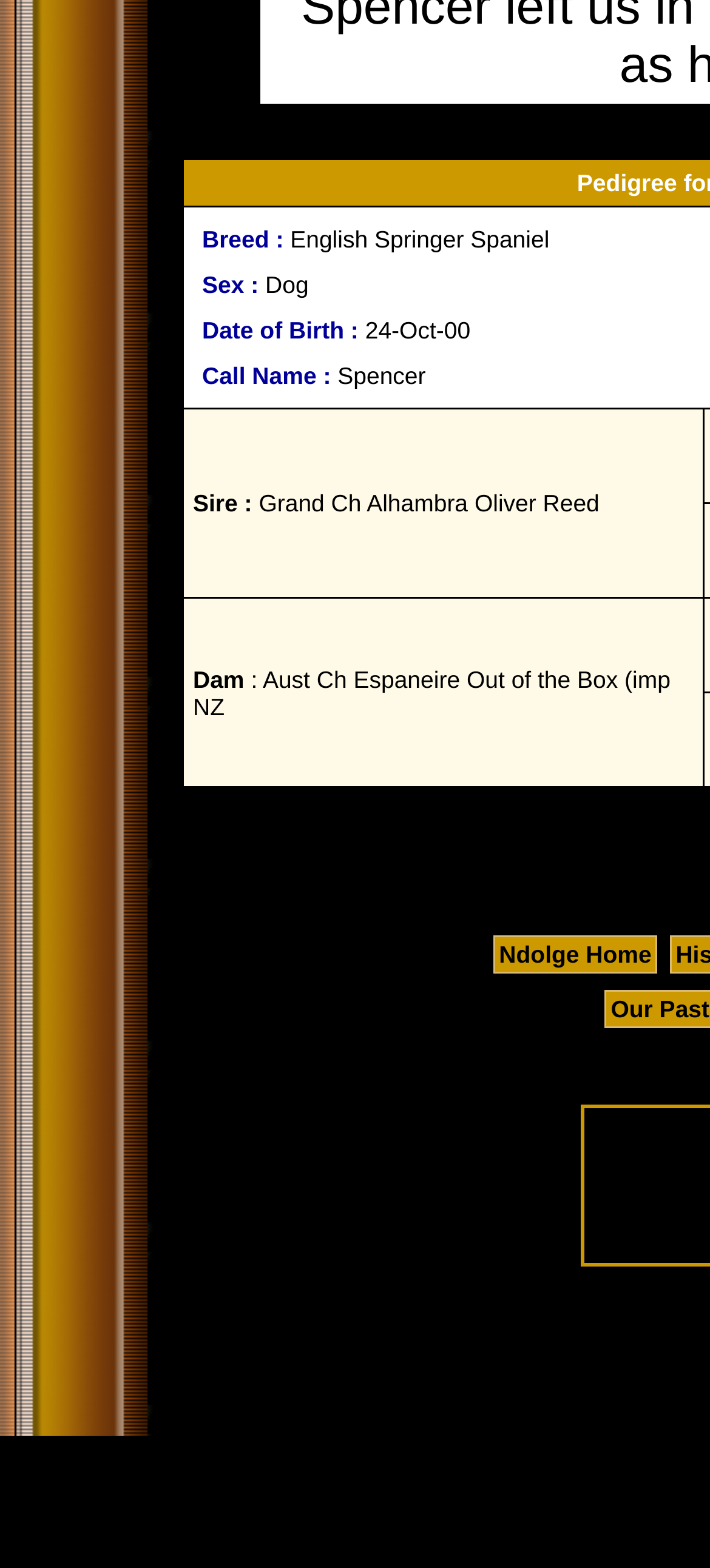Find the bounding box coordinates for the HTML element described in this sentence: "Ndolge Home". Provide the coordinates as four float numbers between 0 and 1, in the format [left, top, right, bottom].

[0.703, 0.844, 0.918, 0.861]